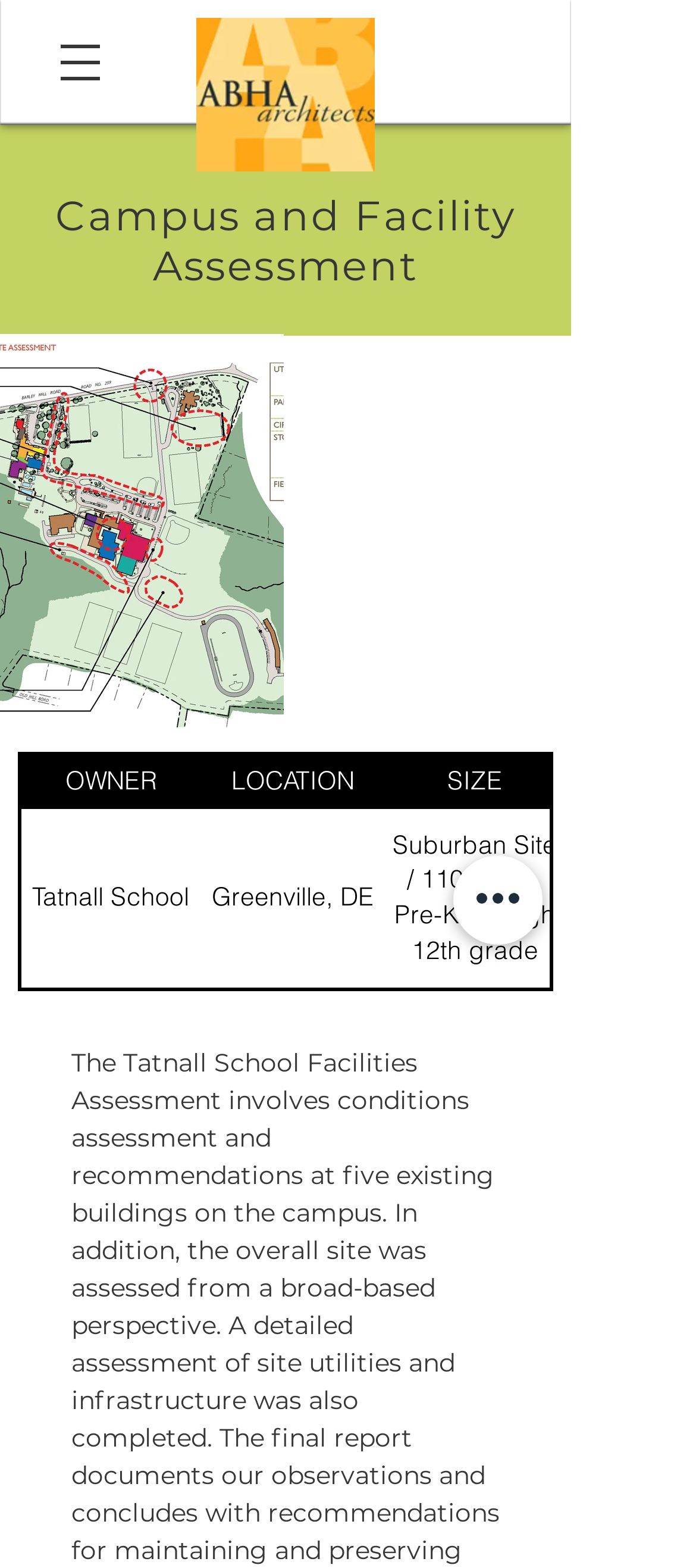Give a one-word or phrase response to the following question: How many columns are in the table?

3